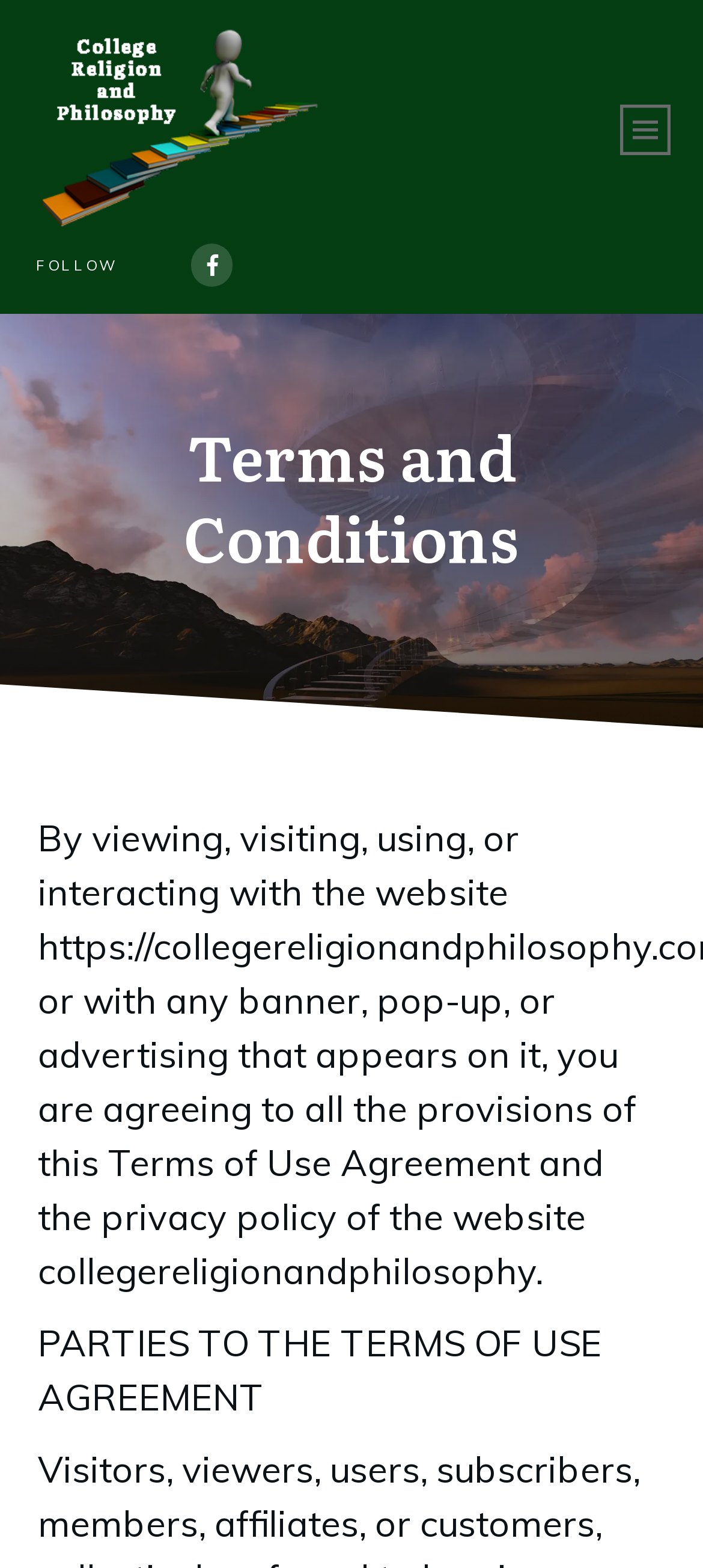Give a concise answer using one word or a phrase to the following question:
How many social media links are present?

1